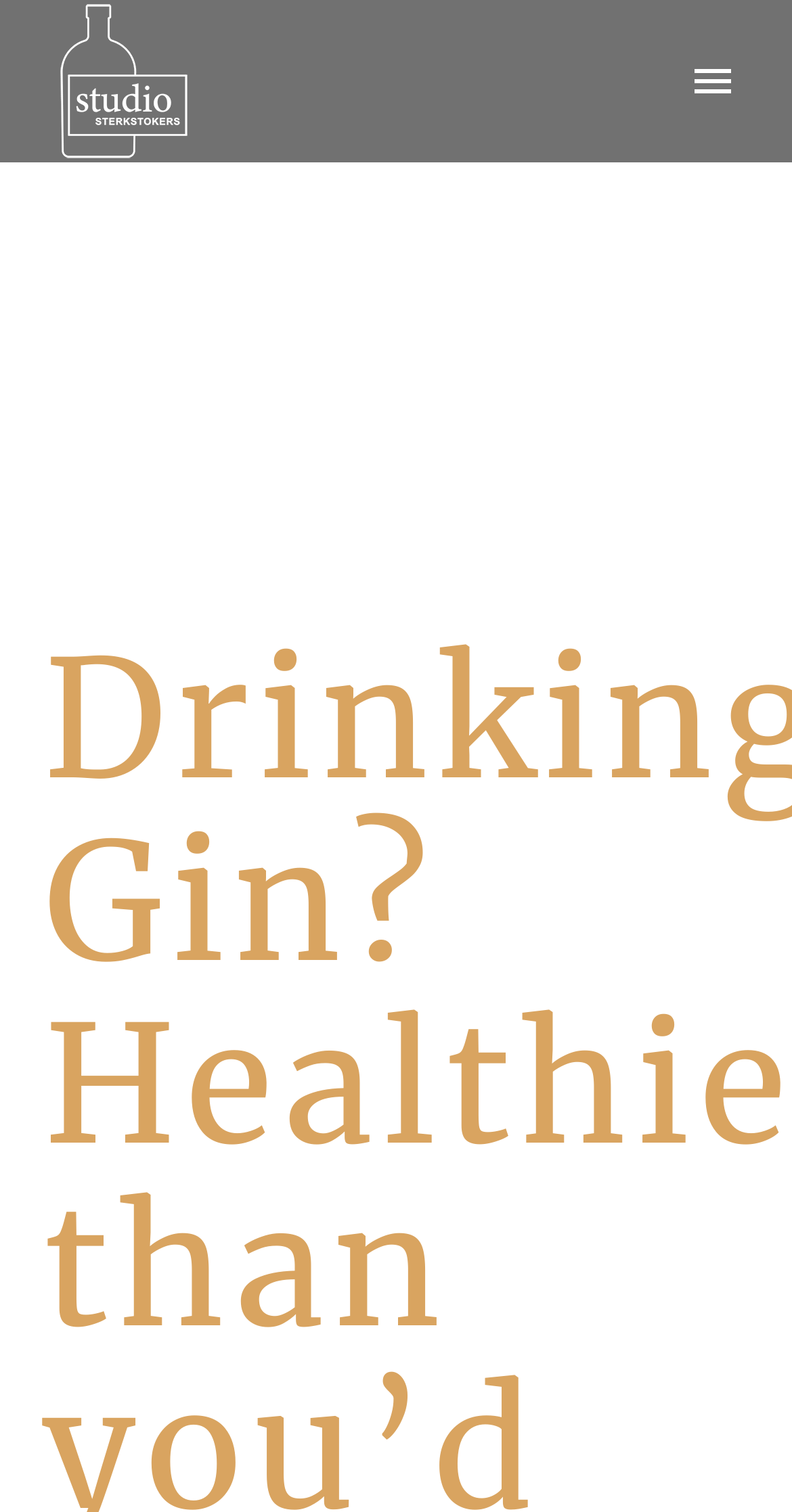What is the tagline of the studio?
From the details in the image, answer the question comprehensively.

The tagline of the studio can be found in the middle of the webpage, where the static text element with the tagline is located.